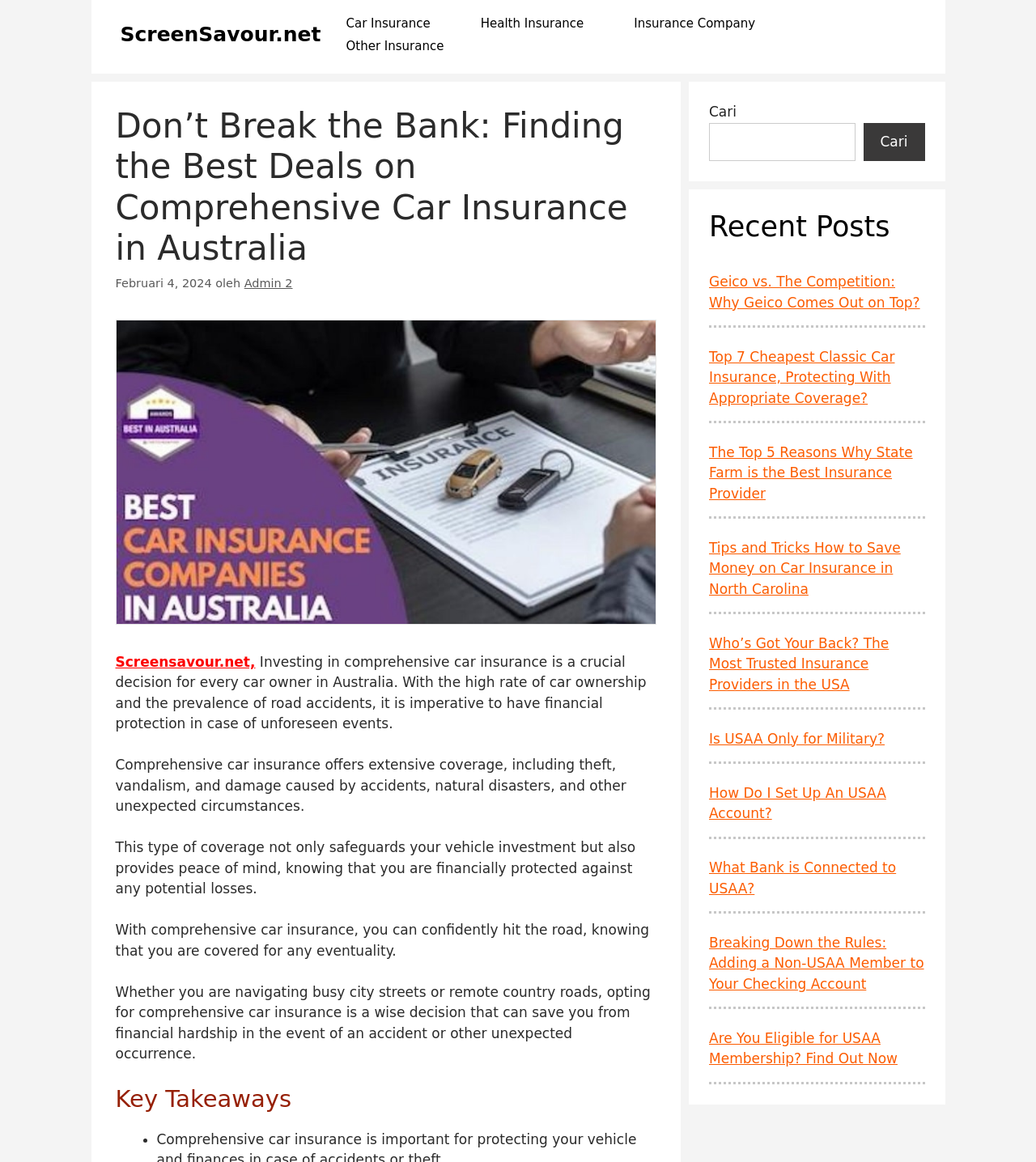Refer to the image and answer the question with as much detail as possible: What is the section below the article about?

The section below the article is titled 'Recent Posts', which suggests that it contains a list of recently published articles or posts on the website, as evidenced by the links to various articles with different titles.